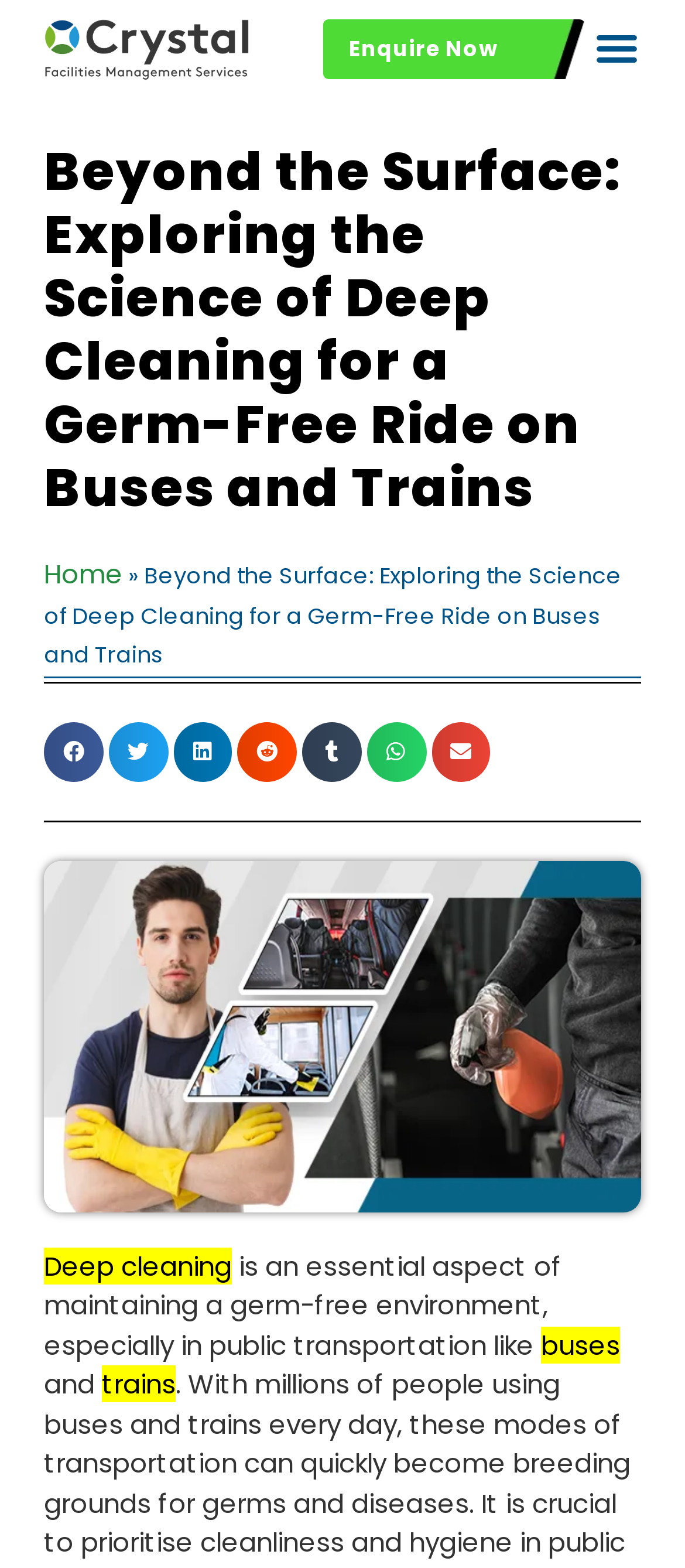Please find the bounding box coordinates of the element that needs to be clicked to perform the following instruction: "Click the Enquire Now button". The bounding box coordinates should be four float numbers between 0 and 1, represented as [left, top, right, bottom].

[0.471, 0.012, 0.853, 0.05]